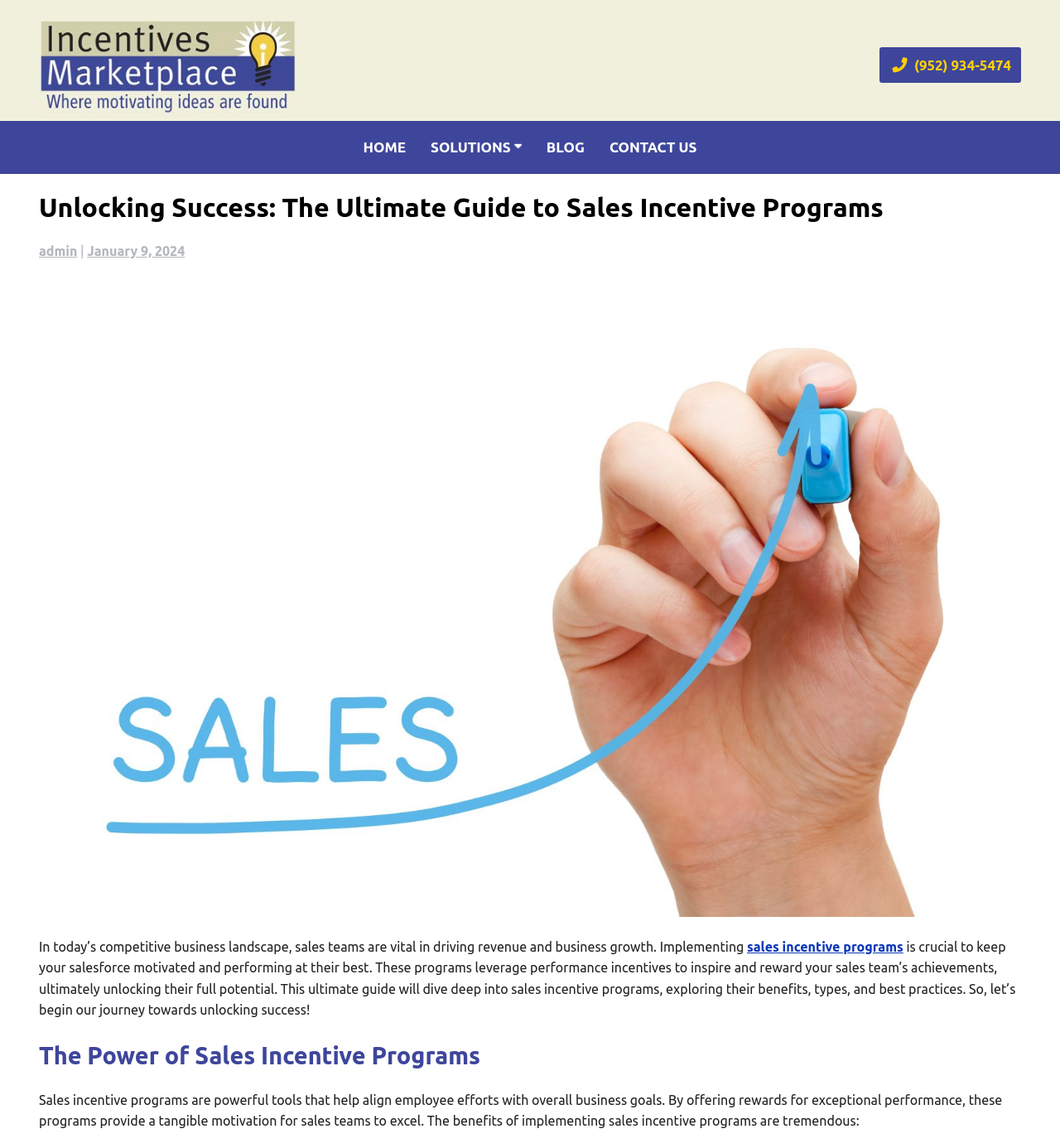Analyze and describe the webpage in a detailed narrative.

The webpage is about "Unlocking Success: The Ultimate Guide to Sales Incentive Programs" and has a prominent image of a logo, "Imlogo Hires 350", at the top left corner. Below the logo, there is a horizontal navigation menu with links to "HOME", "SOLUTIONS" with a down icon, "BLOG", and "CONTACT US". 

To the right of the navigation menu, there is a phone number "(952) 934-5474" displayed. 

The main content of the webpage starts with a heading "Unlocking Success: The Ultimate Guide to Sales Incentive Programs" followed by a link to "admin" and a date "January 9, 2024". Below this, there is a large image related to "Boosting Sales" that takes up most of the page's width. 

The main text content begins below the image, discussing the importance of sales teams in driving revenue and business growth, and how implementing sales incentive programs can keep them motivated and performing at their best. The text also introduces the ultimate guide that will explore the benefits, types, and best practices of sales incentive programs. 

Further down, there is a heading "The Power of Sales Incentive Programs" followed by a paragraph explaining how these programs can align employee efforts with overall business goals and provide motivation for sales teams to excel.